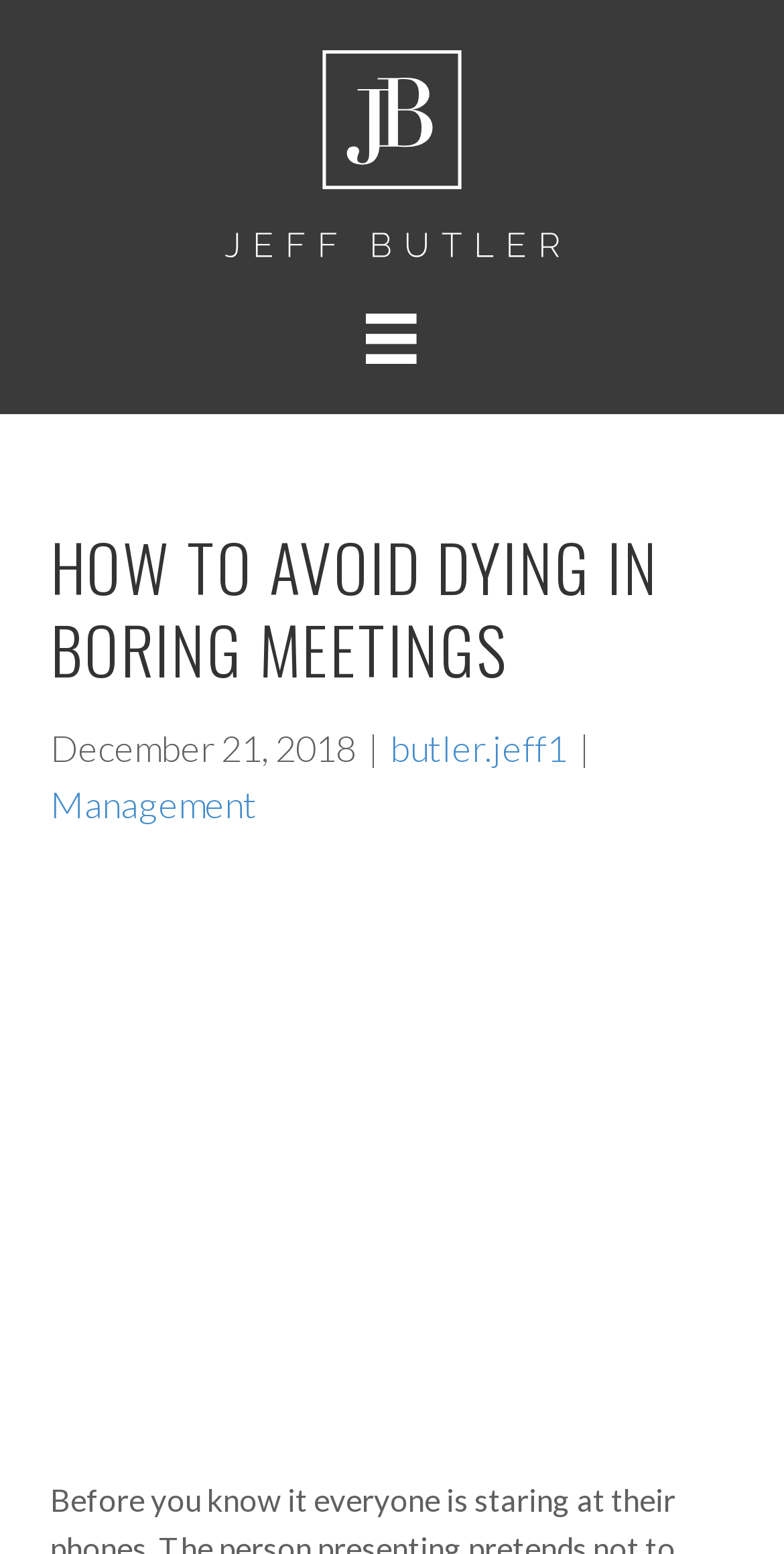From the details in the image, provide a thorough response to the question: What is the date of the article?

I found the date of the article by looking at the static text element that contains the date, which is 'December 21, 2018'.